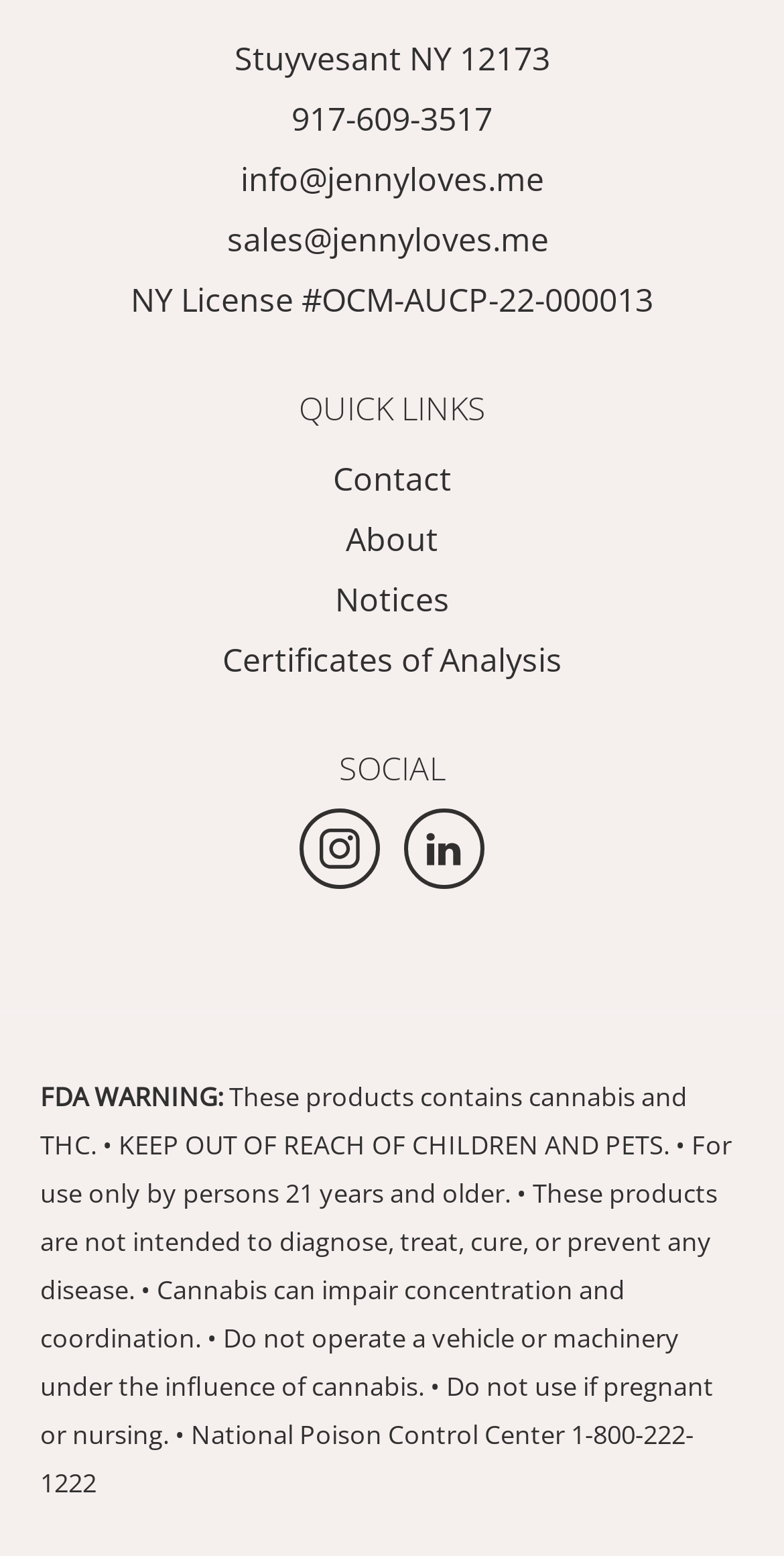Please identify the bounding box coordinates of the clickable element to fulfill the following instruction: "Send an email to info". The coordinates should be four float numbers between 0 and 1, i.e., [left, top, right, bottom].

[0.306, 0.101, 0.694, 0.129]